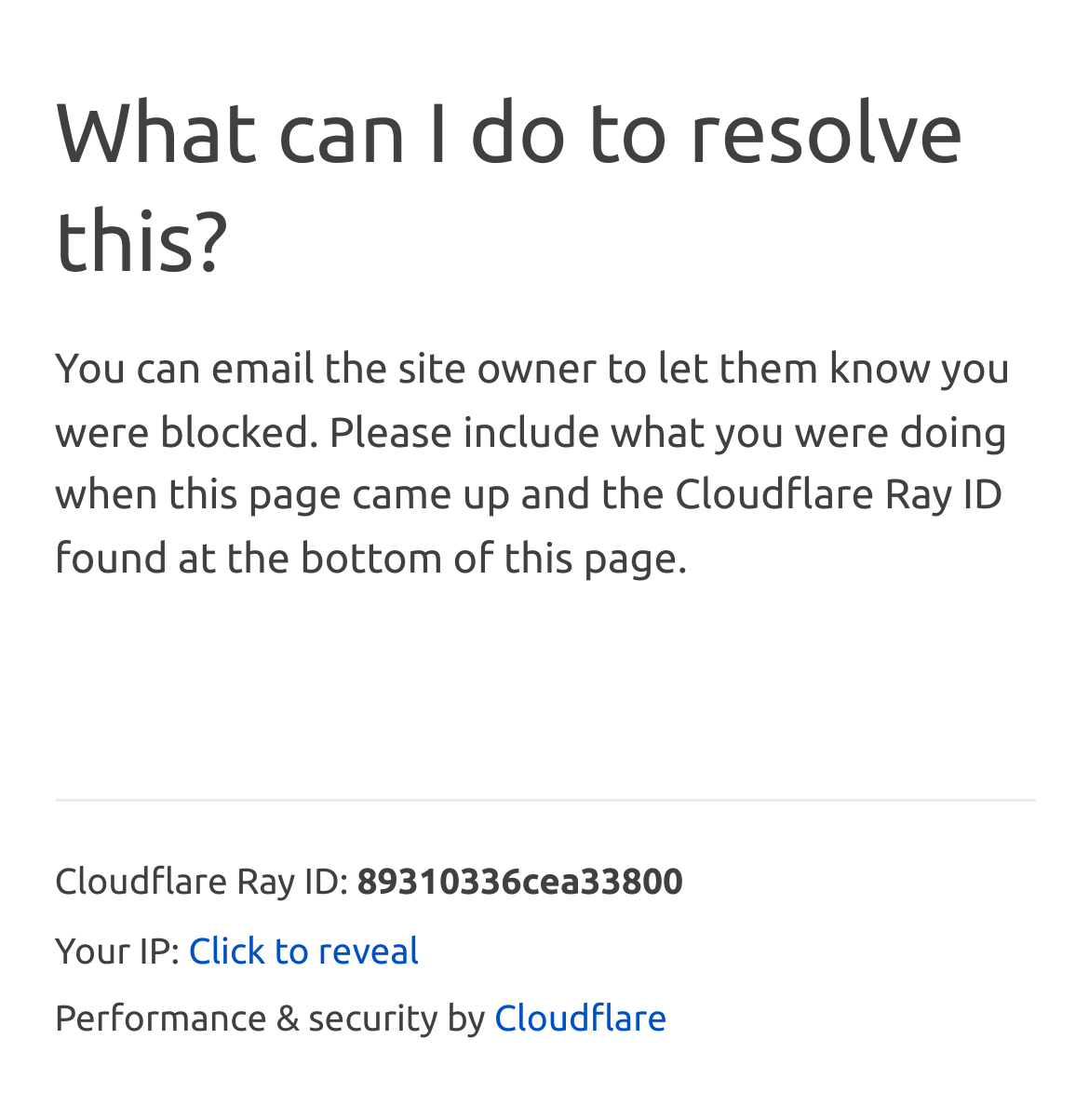What action can be taken to reveal IP address?
Refer to the image and provide a thorough answer to the question.

To reveal the IP address, one needs to click the 'Click to reveal' button, which is located next to the 'Your IP:' text.